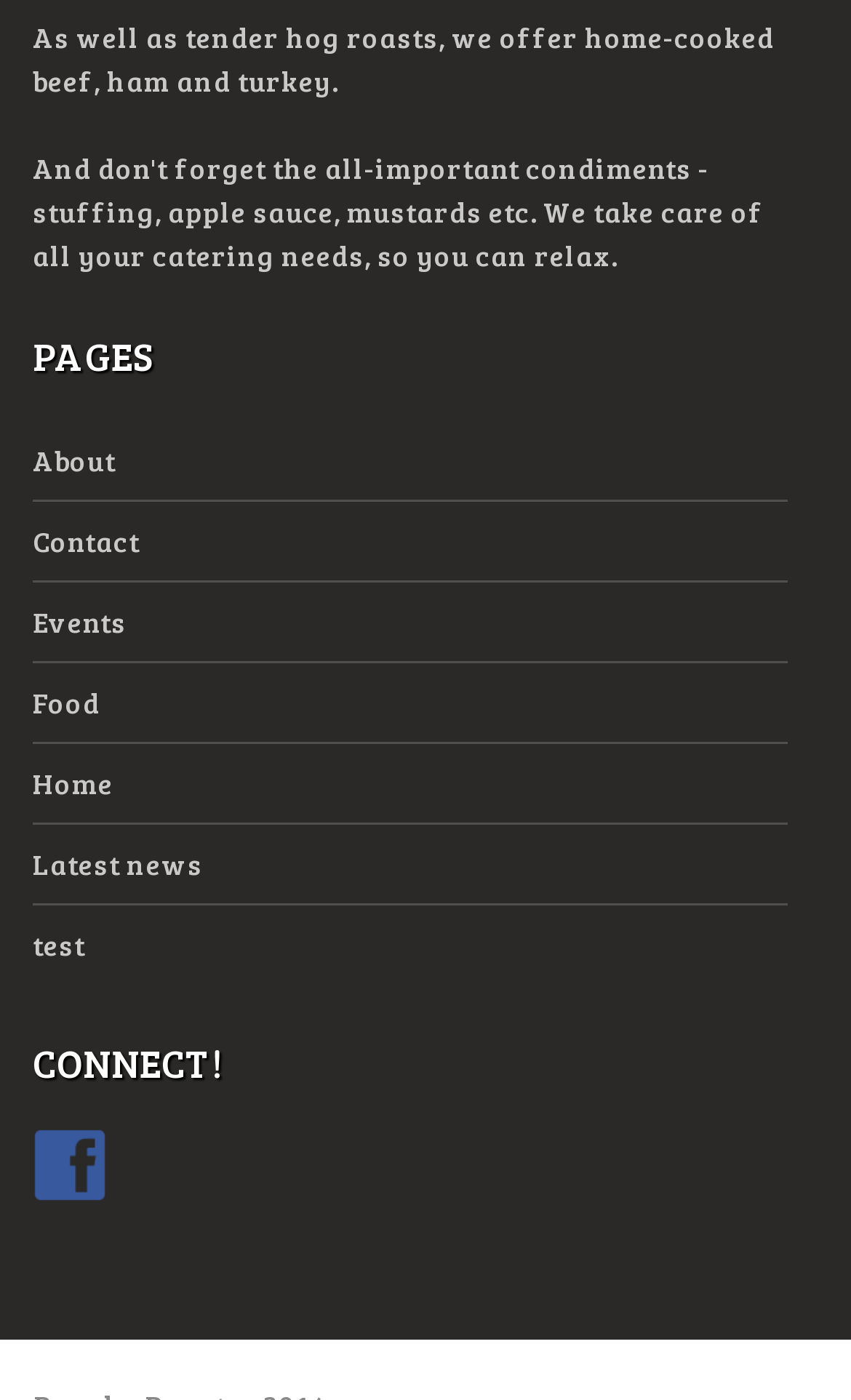Respond to the question below with a concise word or phrase:
What type of roasts are offered?

Tender hog roasts